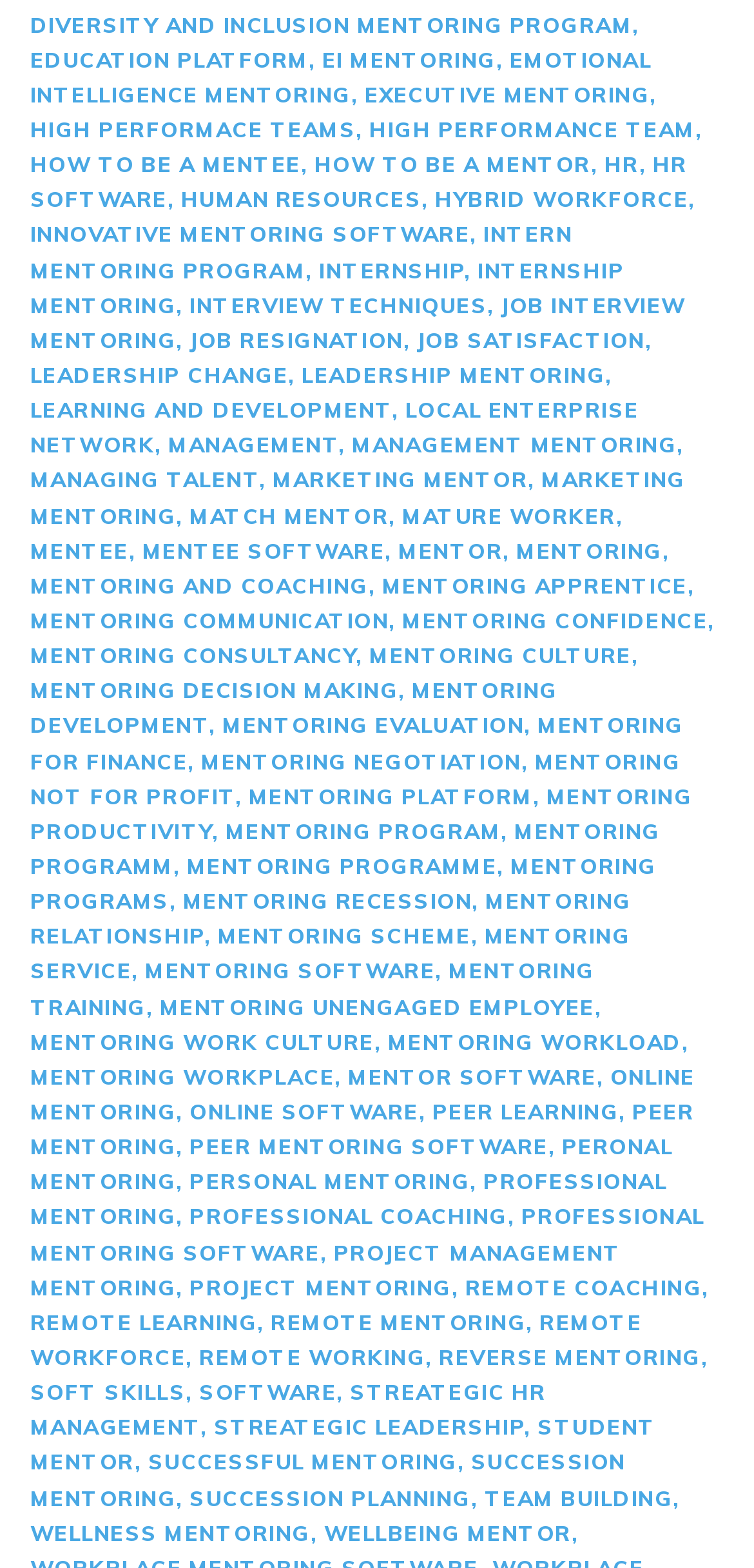Is this webpage focused on a specific industry?
Please respond to the question with a detailed and informative answer.

The links on the webpage cover a wide range of topics, including education, HR, and leadership, suggesting that the webpage is not focused on a specific industry, but rather provides general resources and information on mentoring.